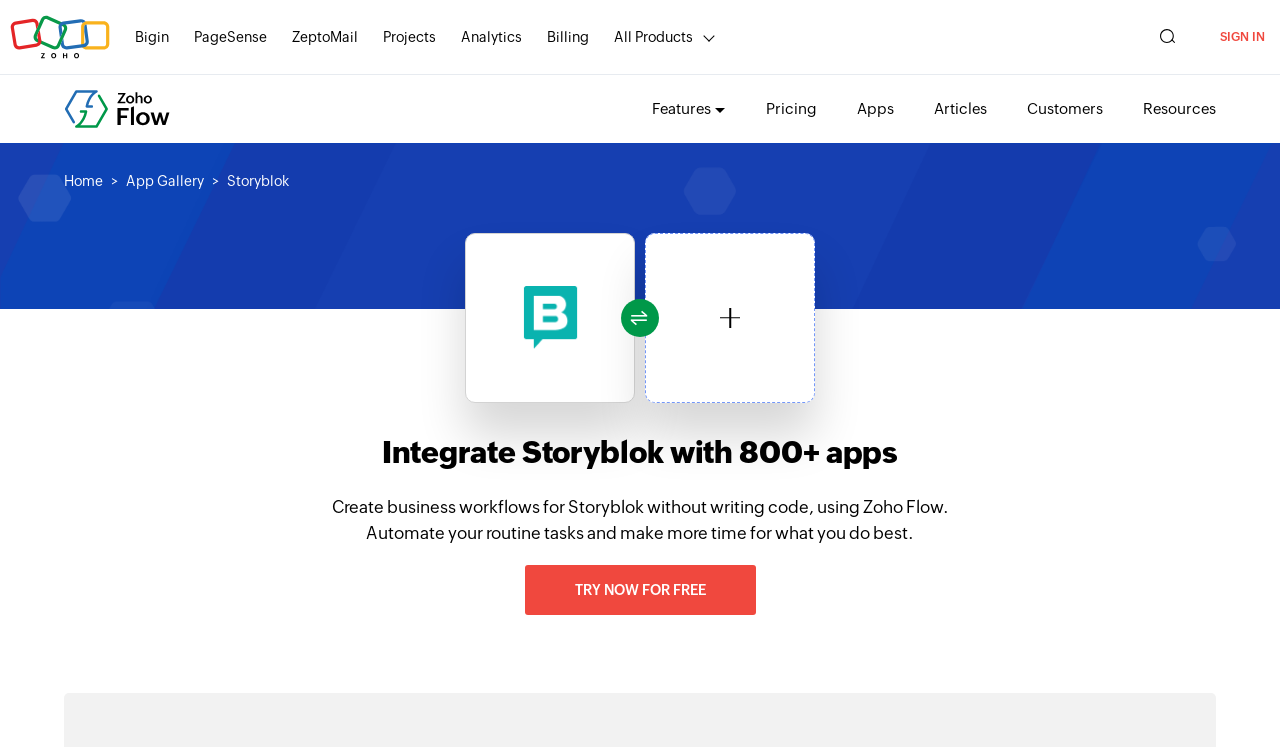Locate the bounding box coordinates of the element that needs to be clicked to carry out the instruction: "Sign in to your account". The coordinates should be given as four float numbers ranging from 0 to 1, i.e., [left, top, right, bottom].

[0.941, 0.023, 1.0, 0.076]